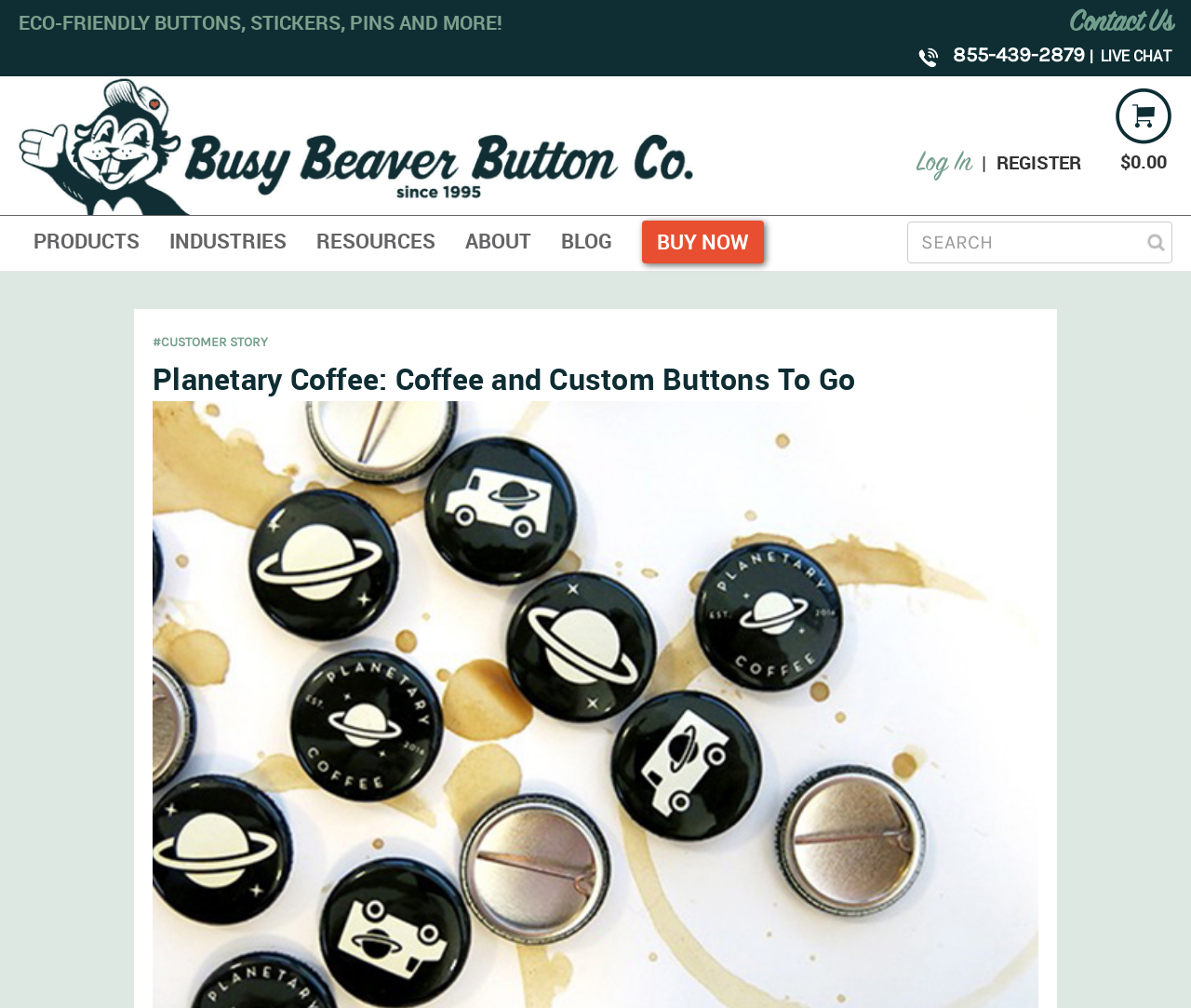Extract the main heading text from the webpage.

Planetary Coffee: Coffee and Custom Buttons To Go